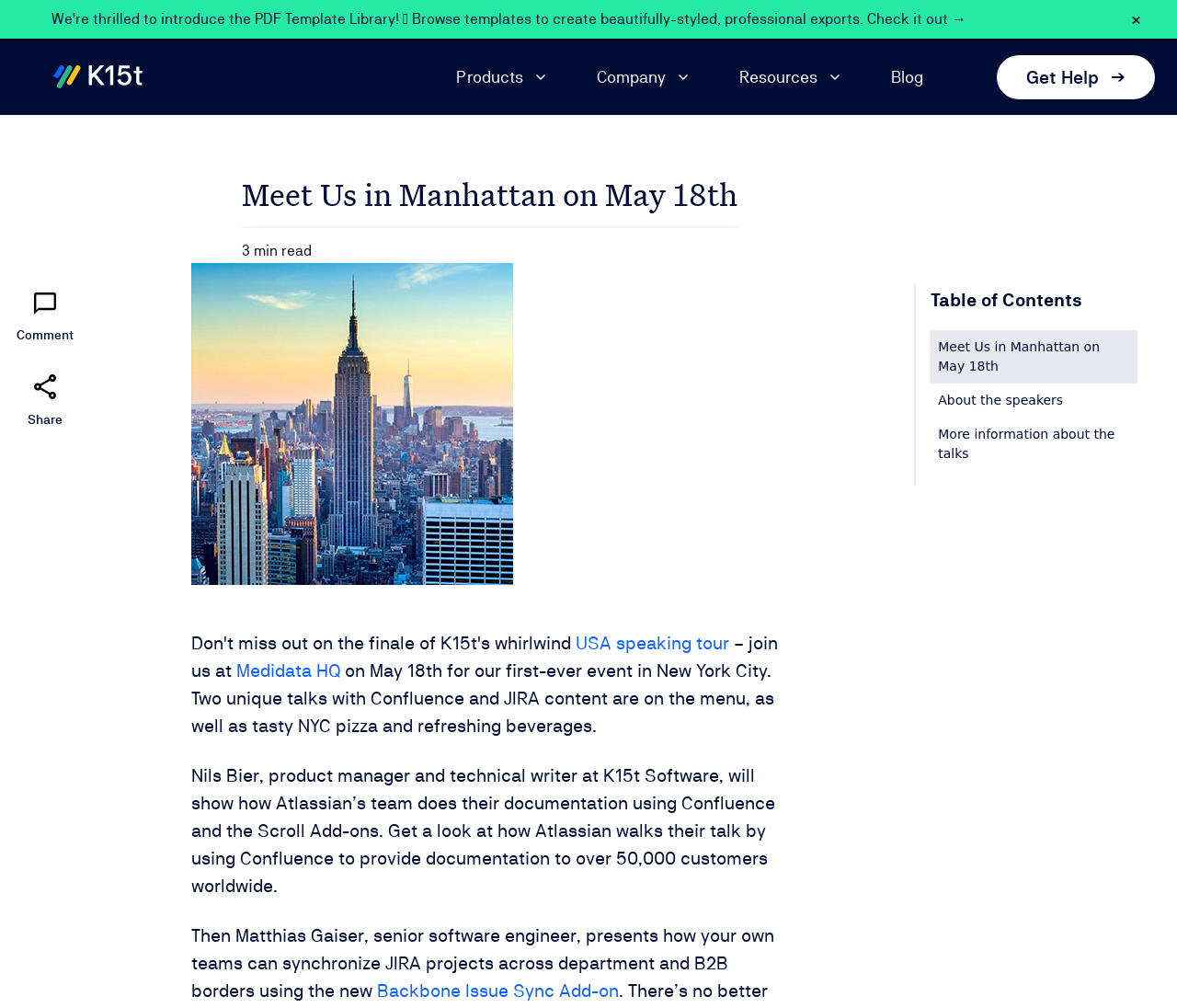What is the name of the add-on being presented in the second talk?
Refer to the image and provide a one-word or short phrase answer.

Backbone Issue Sync Add-on